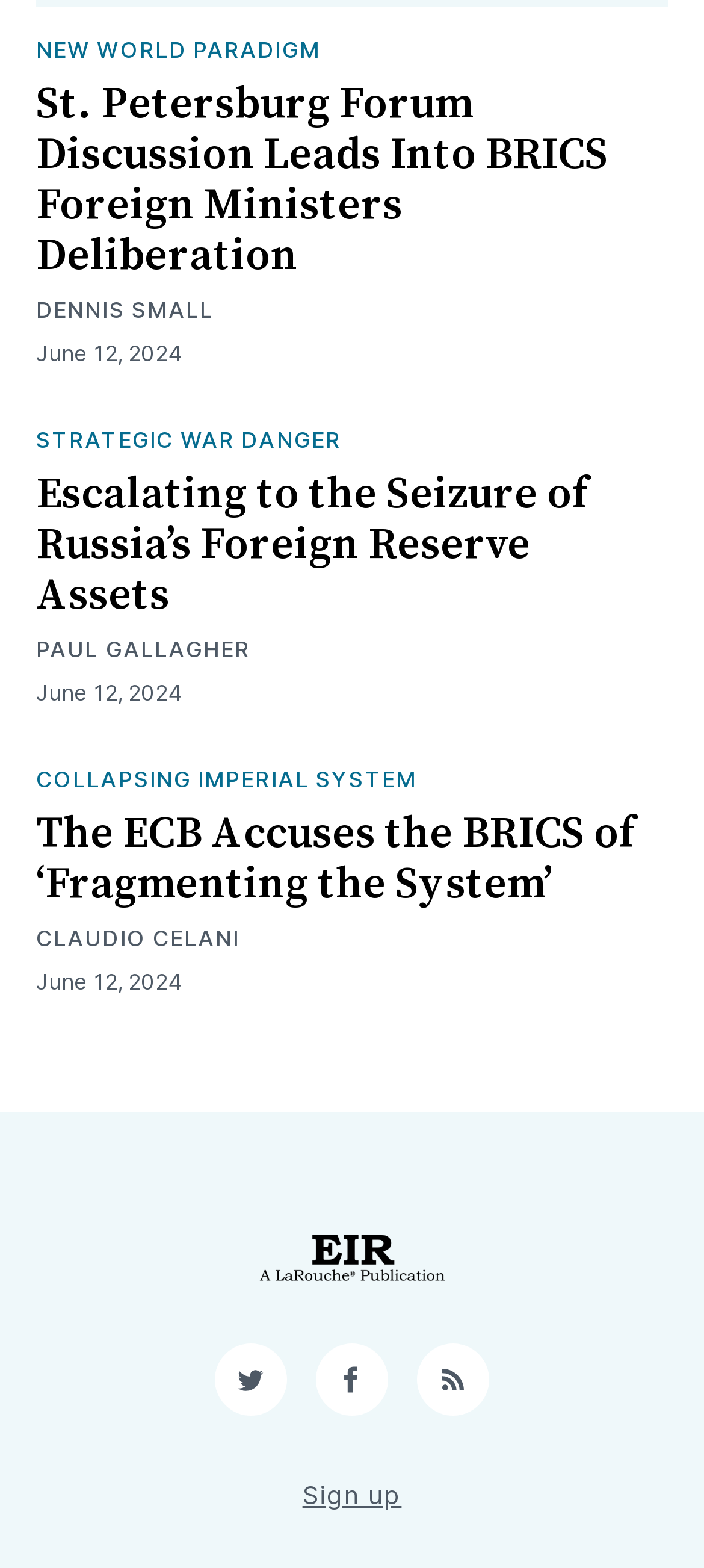What is the purpose of the links at the bottom of the page?
Please provide a single word or phrase in response based on the screenshot.

To access social media or news platforms